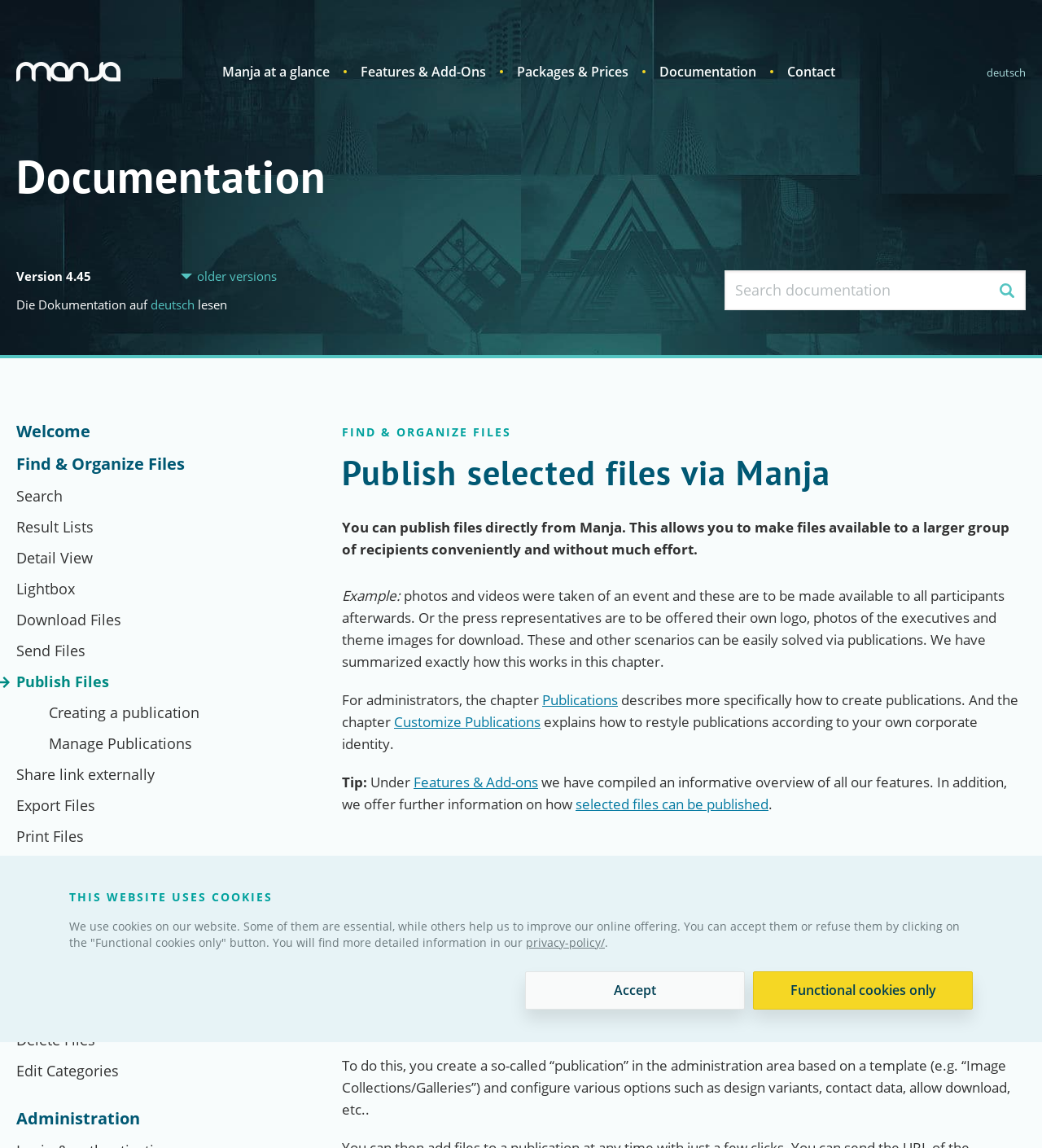Kindly determine the bounding box coordinates for the clickable area to achieve the given instruction: "Create a publication".

[0.047, 0.614, 0.297, 0.627]